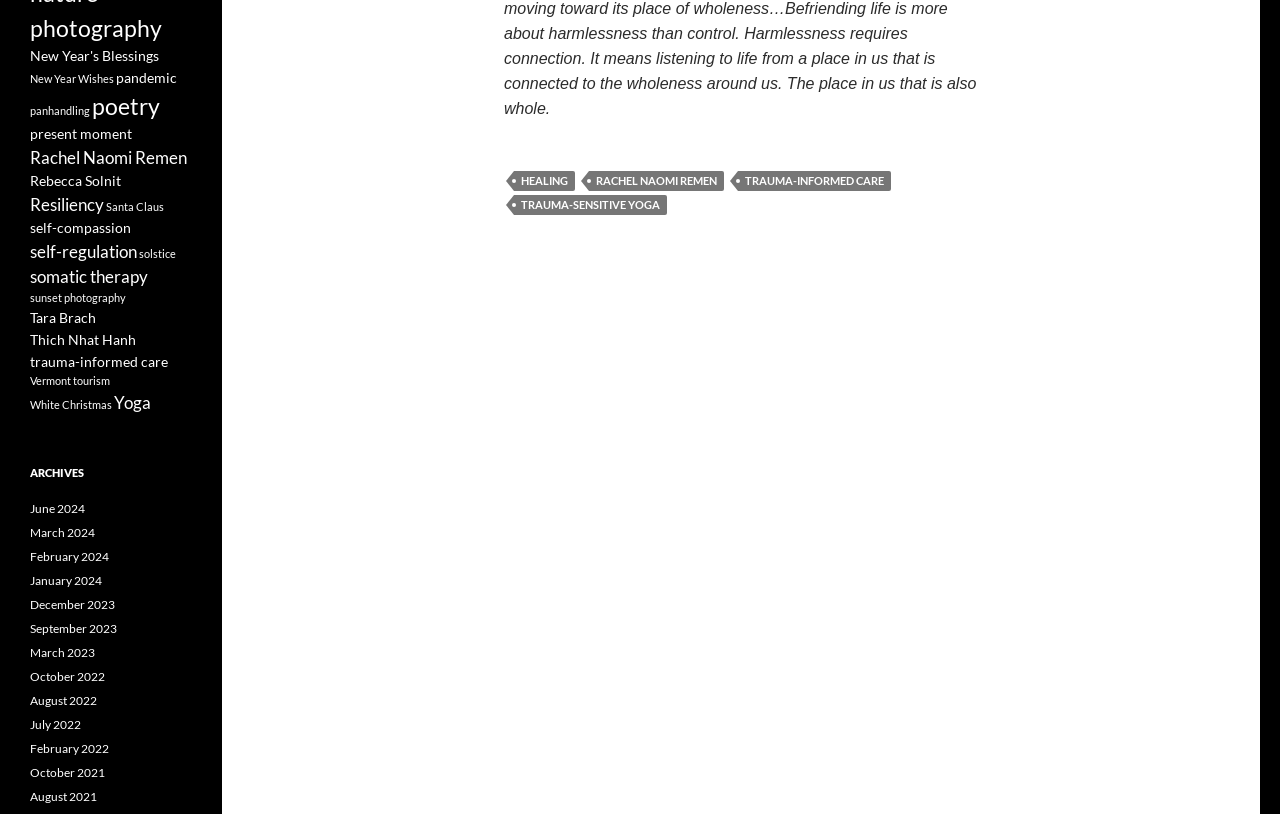Please specify the bounding box coordinates of the area that should be clicked to accomplish the following instruction: "Explore 'trauma-informed care'". The coordinates should consist of four float numbers between 0 and 1, i.e., [left, top, right, bottom].

[0.023, 0.433, 0.131, 0.454]